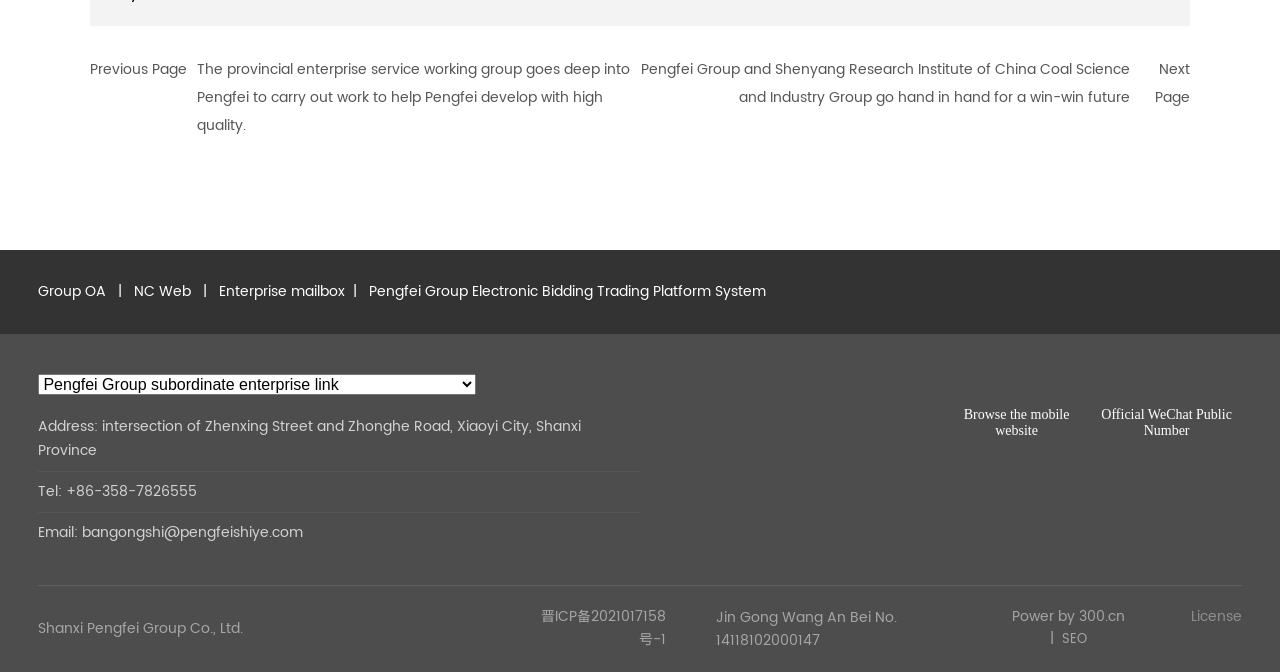Kindly provide the bounding box coordinates of the section you need to click on to fulfill the given instruction: "Browse the mobile website".

[0.753, 0.606, 0.836, 0.652]